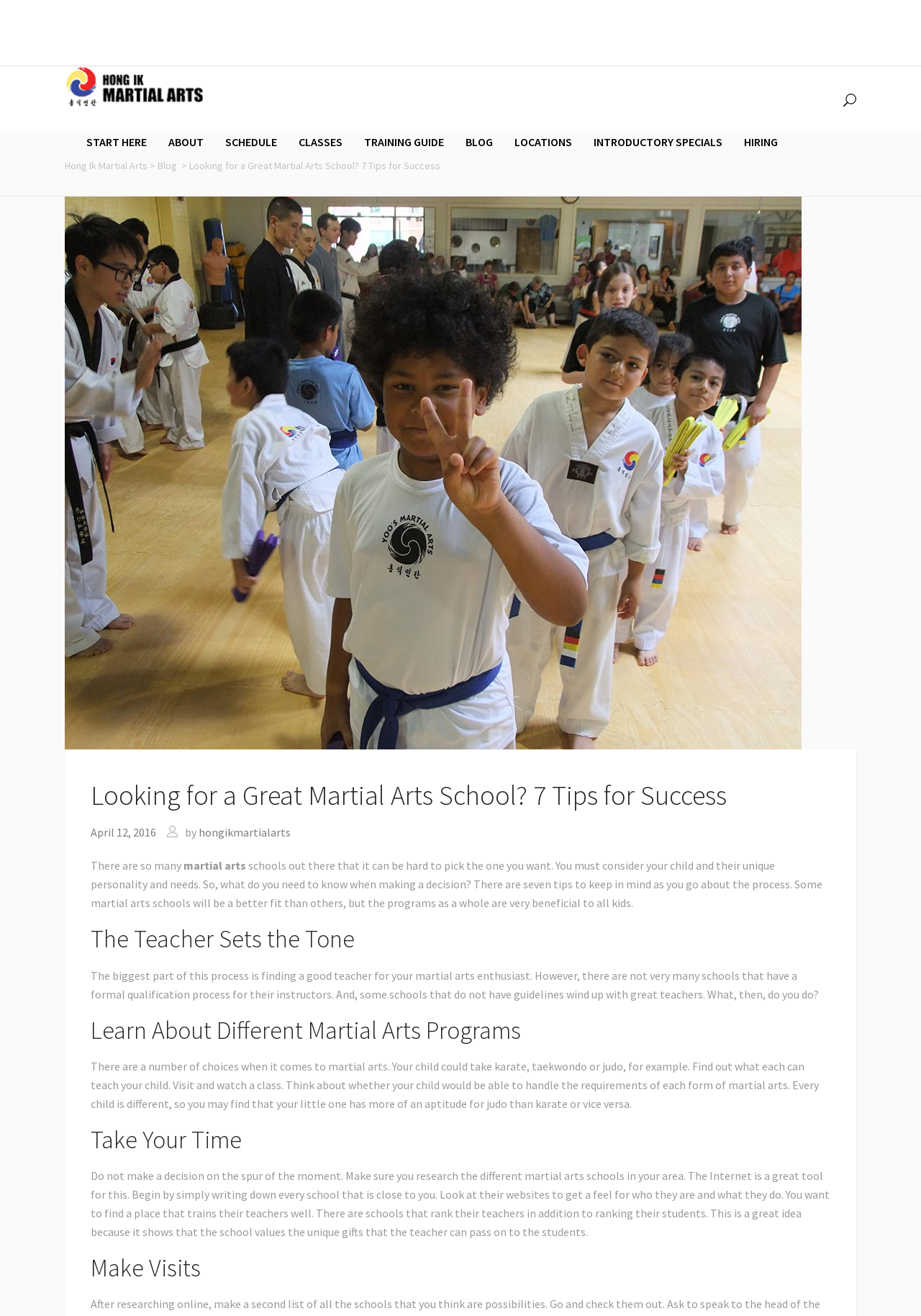Determine the bounding box coordinates for the UI element described. Format the coordinates as (top-left x, top-left y, bottom-right x, bottom-right y) and ensure all values are between 0 and 1. Element description: Hong Ik Martial Arts

[0.07, 0.12, 0.16, 0.132]